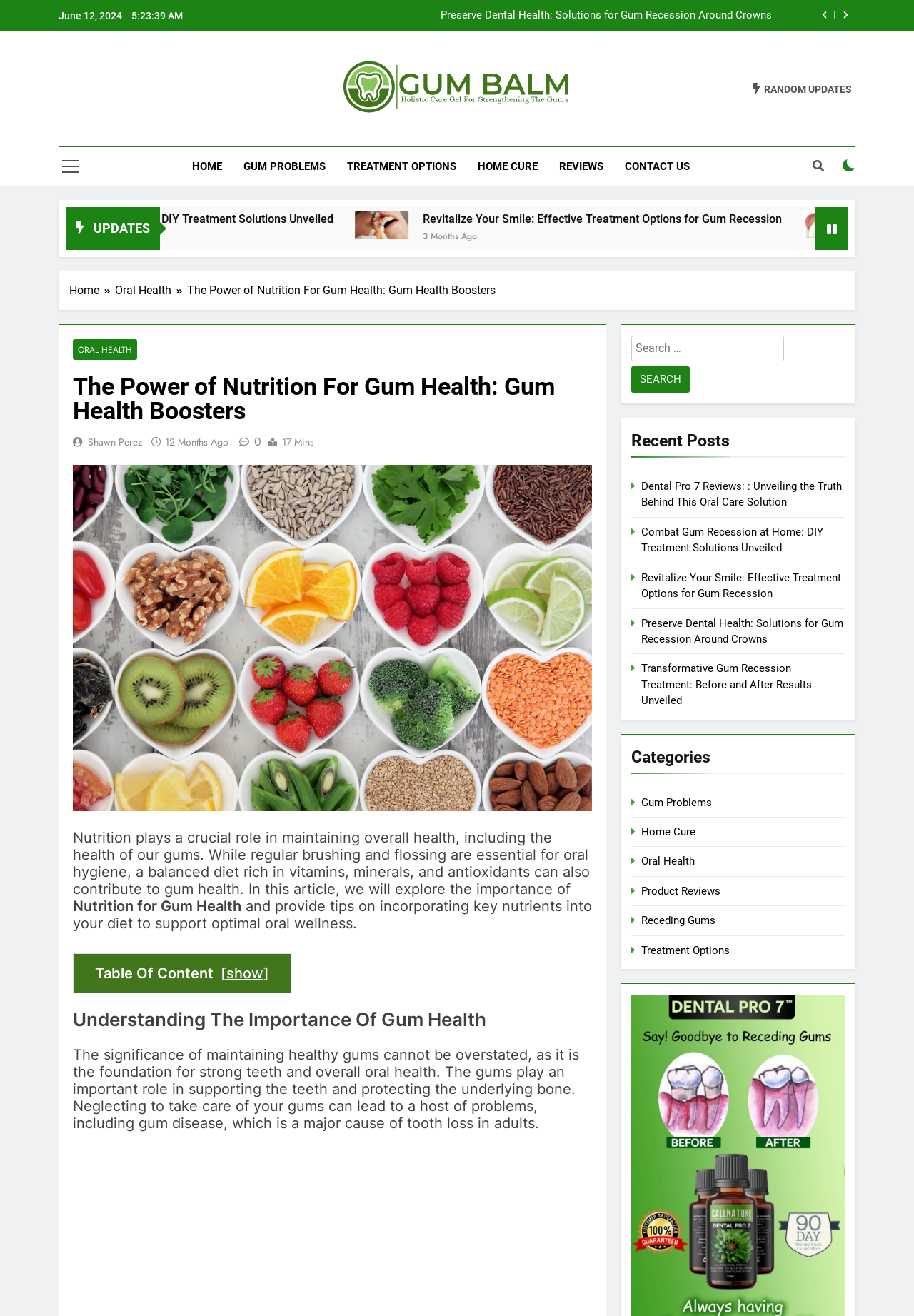What are the categories of articles on the webpage?
Please give a detailed and elaborate answer to the question.

I found a section titled 'Categories' on the webpage, which lists various categories such as 'Gum Problems', 'Home Cure', 'Oral Health', and others, suggesting that these are the categories of articles available on the webpage.